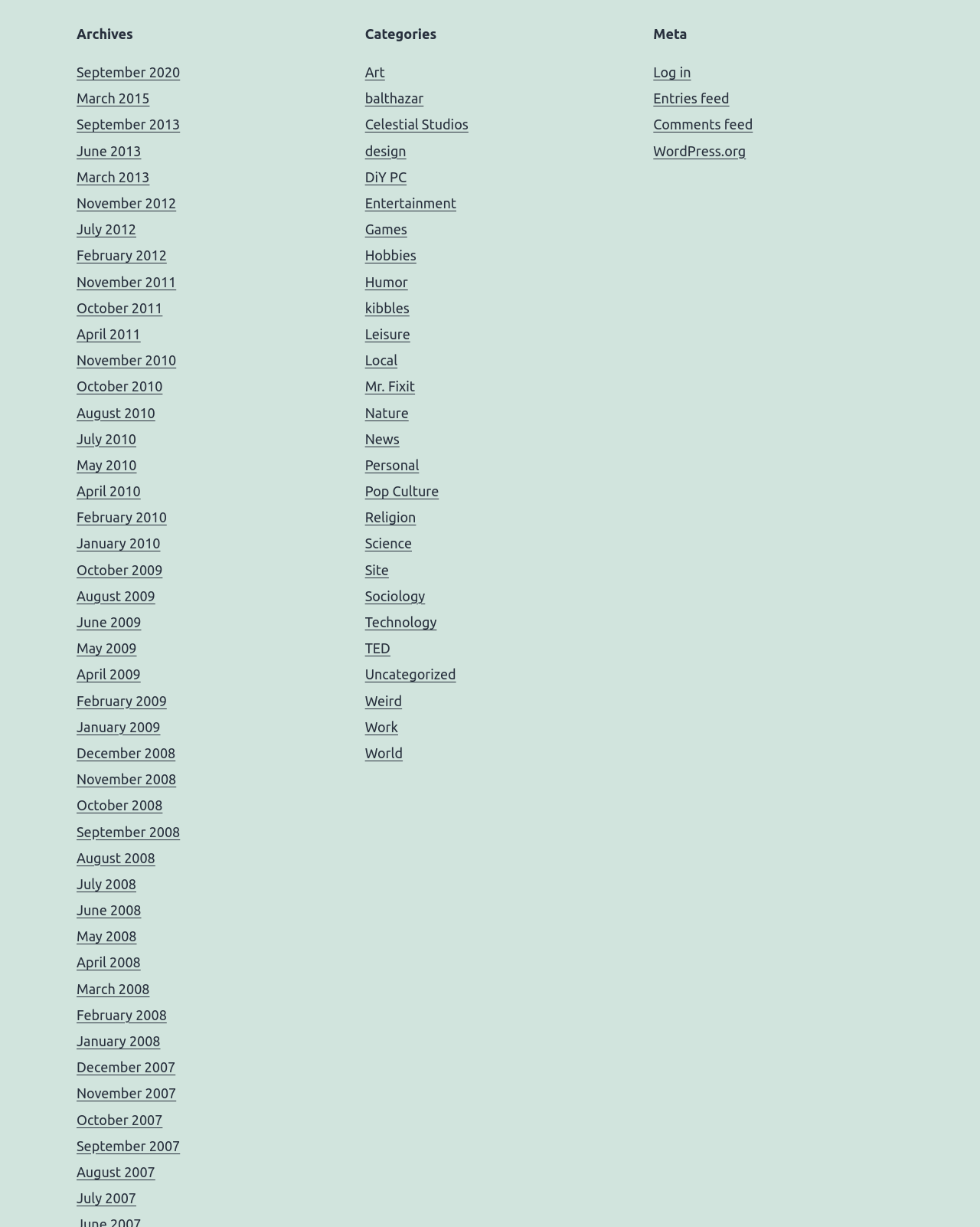Specify the bounding box coordinates of the area to click in order to execute this command: 'View archives from September 2020'. The coordinates should consist of four float numbers ranging from 0 to 1, and should be formatted as [left, top, right, bottom].

[0.078, 0.053, 0.184, 0.065]